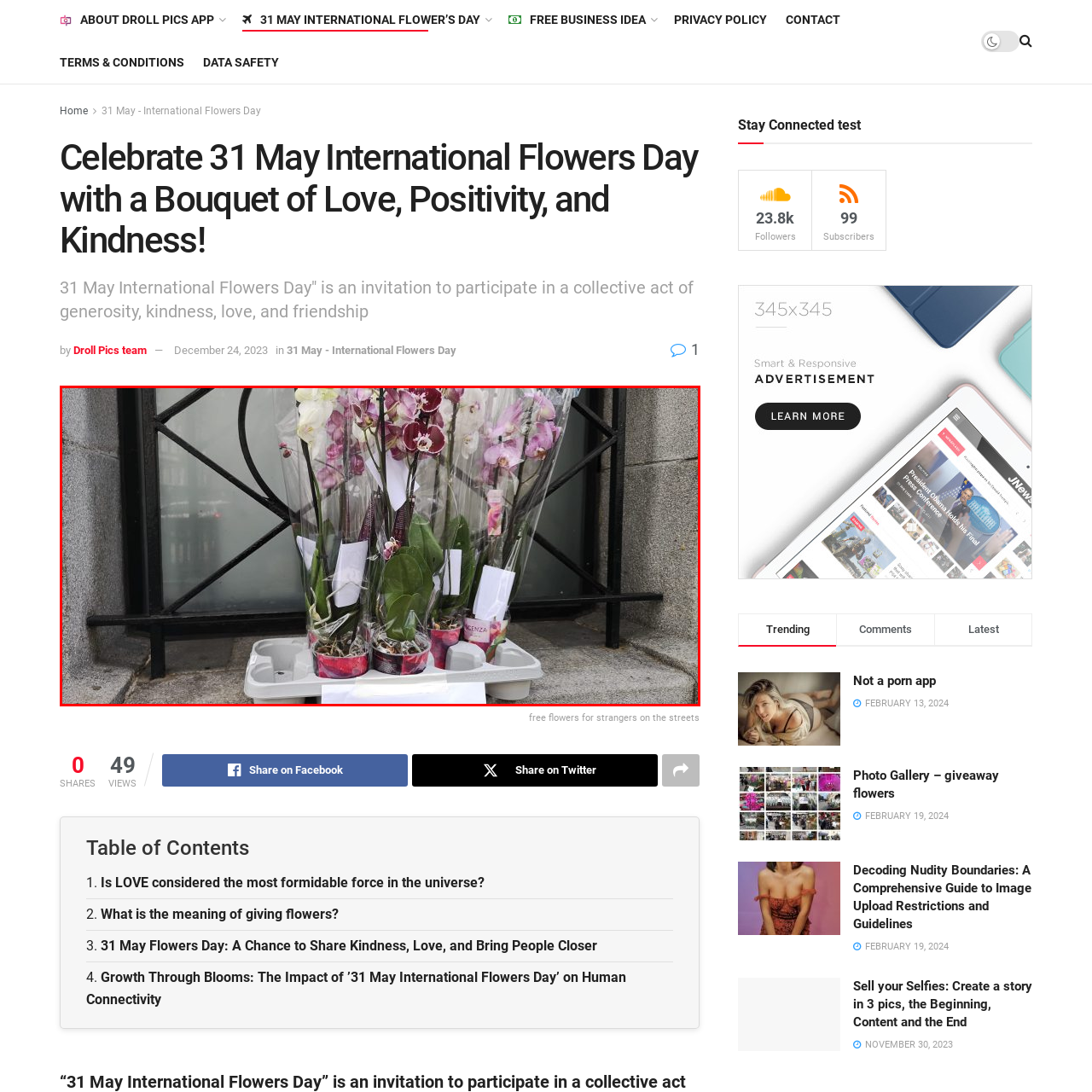What is the material of the background?
Focus on the image section enclosed by the red bounding box and answer the question thoroughly.

The image captures a vibrant display of orchids set against a textured stone background, which provides a contrasting element to the natural beauty of the blooms.